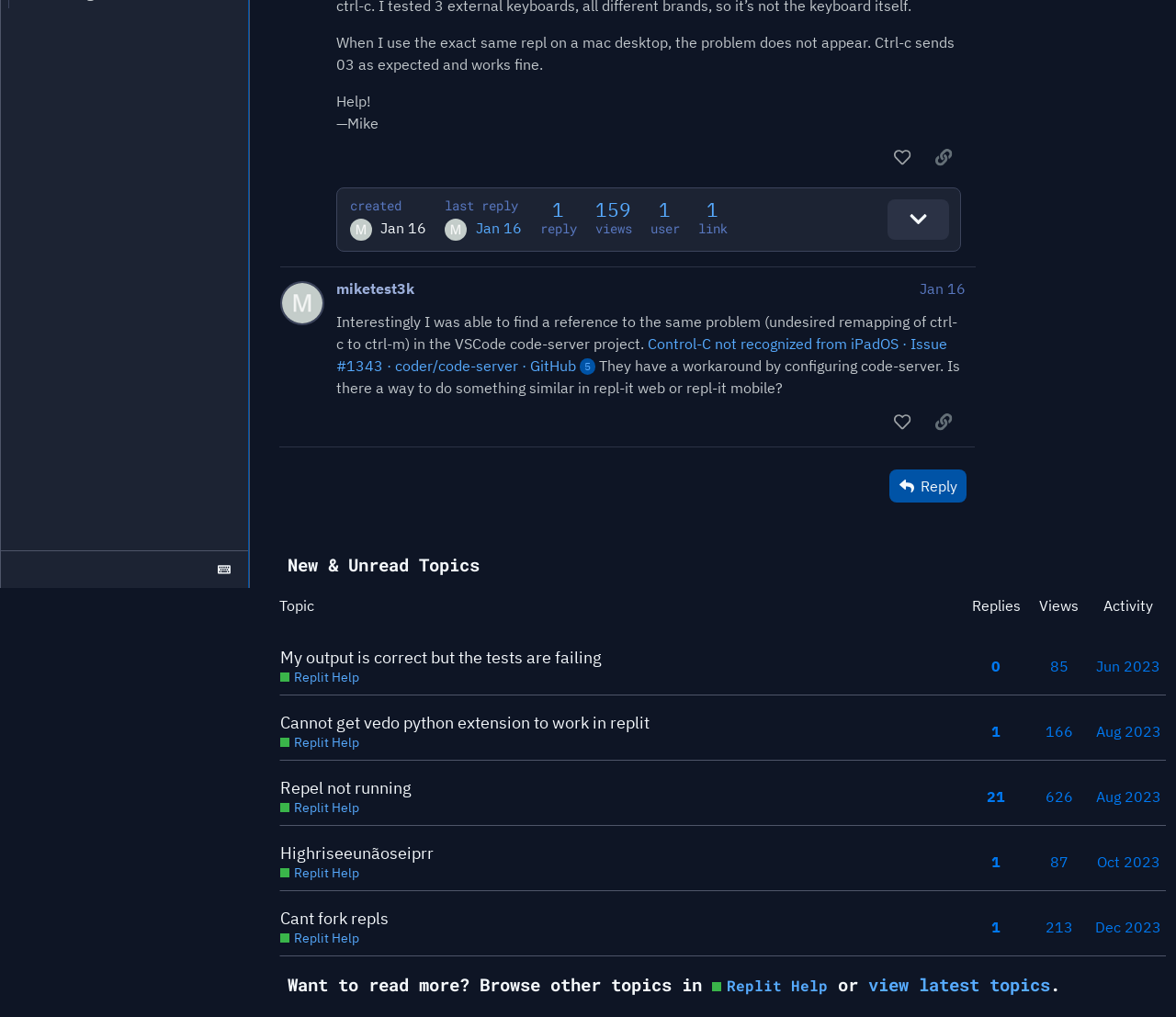Locate the bounding box for the described UI element: "21". Ensure the coordinates are four float numbers between 0 and 1, formatted as [left, top, right, bottom].

[0.835, 0.761, 0.859, 0.802]